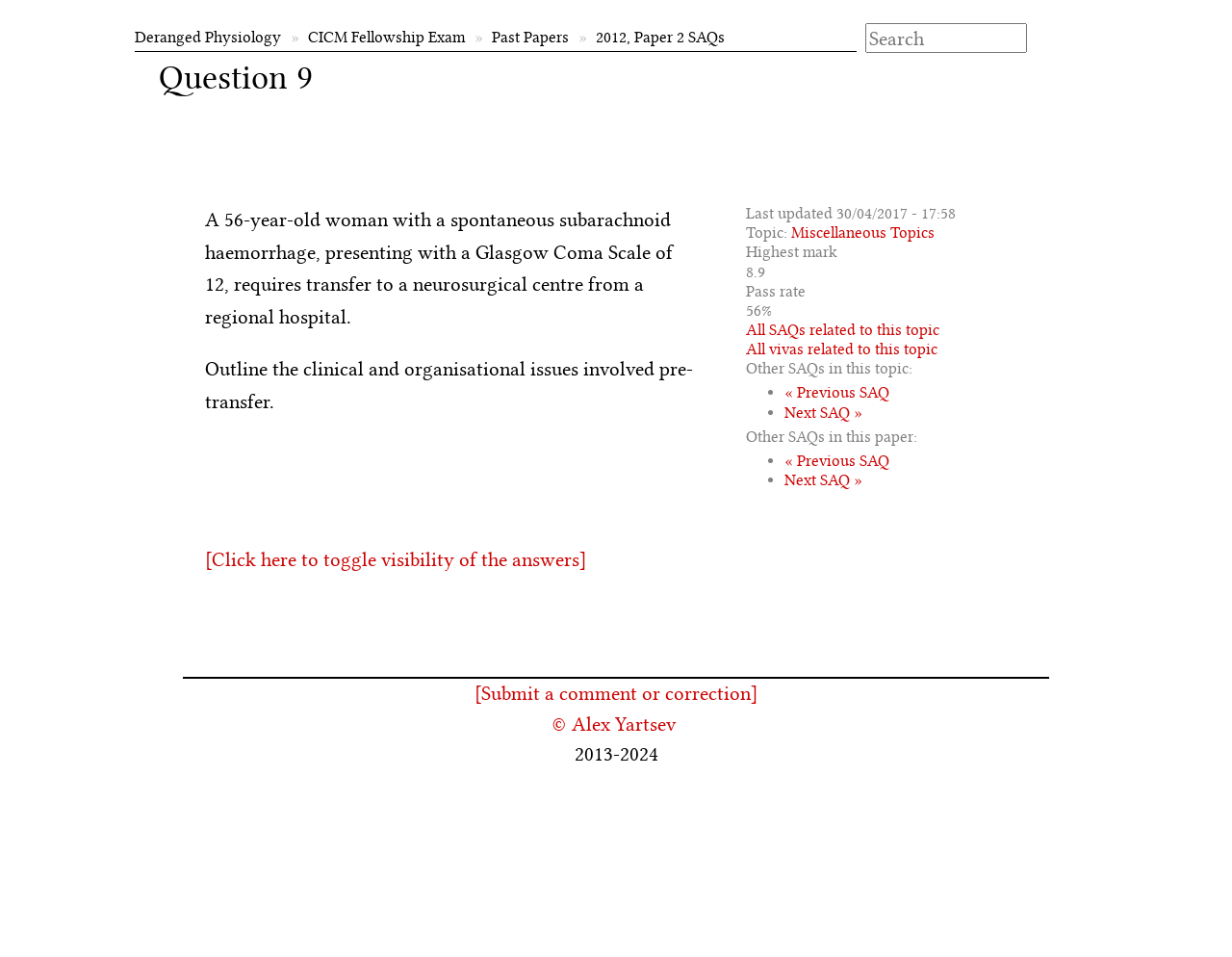Elaborate on the information and visuals displayed on the webpage.

This webpage appears to be a question and answer page from a medical exam, specifically the CICM Fellowship Exam. At the top, there is a navigation breadcrumb with links to Deranged Physiology, CICM Fellowship Exam, Past Papers, and 2012, Paper 2 SAQs. Next to the breadcrumb, there is a search textbox.

Below the navigation, there is a heading "Question 9" followed by a static text "Last updated 30/04/2017 - 17:58". On the same level, there are several links and static texts, including "Topic: Miscellaneous Topics", "Highest mark: 8.9", "Pass rate: 56%", and links to "All SAQs related to this topic" and "All vivas related to this topic".

The main content of the page is a question about the logistics of inter-hospital transfer, which is divided into two parts. The first part describes a scenario where a 56-year-old woman with a spontaneous subarachnoid haemorrhage requires transfer to a neurosurgical centre from a regional hospital. The second part asks the user to outline the clinical and organisational issues involved pre-transfer.

Below the question, there are links to toggle the visibility of the answers and to submit a comment or correction. At the bottom of the page, there is a copyright notice "© Alex Yartsev" with a date range from 2013 to 2024.